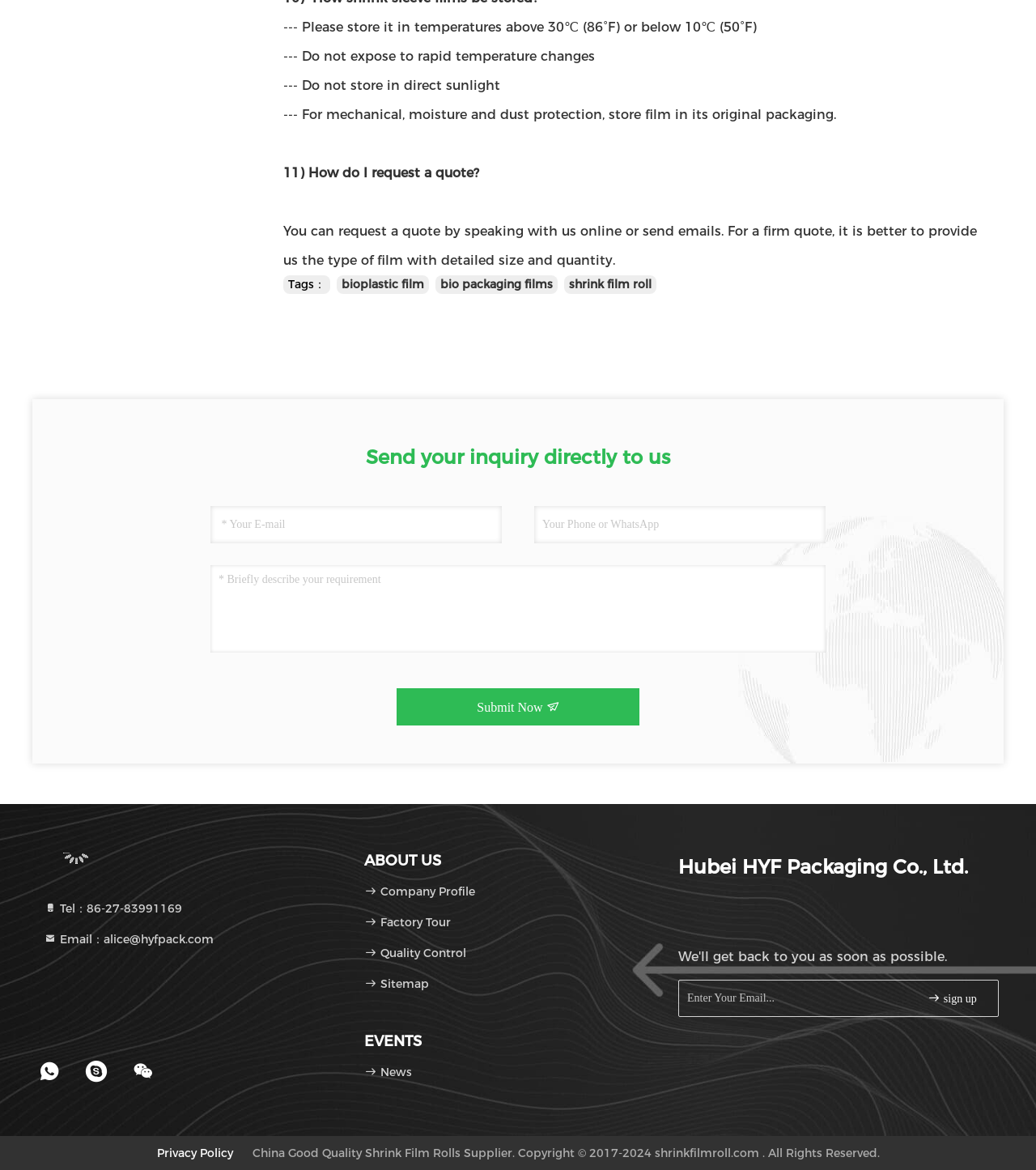What are the tags related to bioplastic film?
Please provide a comprehensive answer based on the contents of the image.

The webpage provides a list of tags related to bioplastic film. These tags are bioplastic film, bio packaging films, and shrink film roll. They are listed as headings with links below the static text element with the text 'Tags：'.